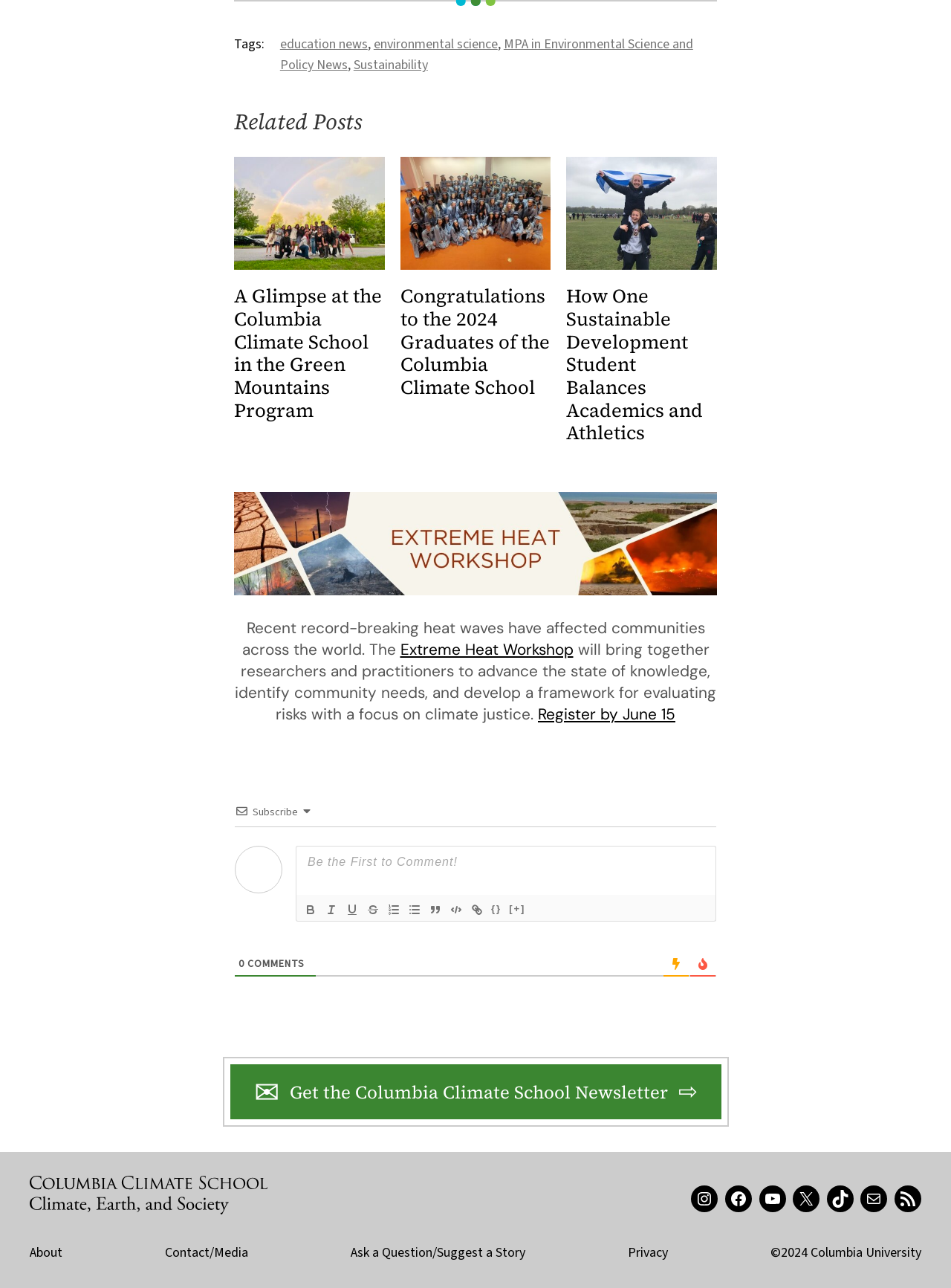Using the provided element description: "Ask a Question/Suggest a Story", determine the bounding box coordinates of the corresponding UI element in the screenshot.

[0.369, 0.966, 0.552, 0.98]